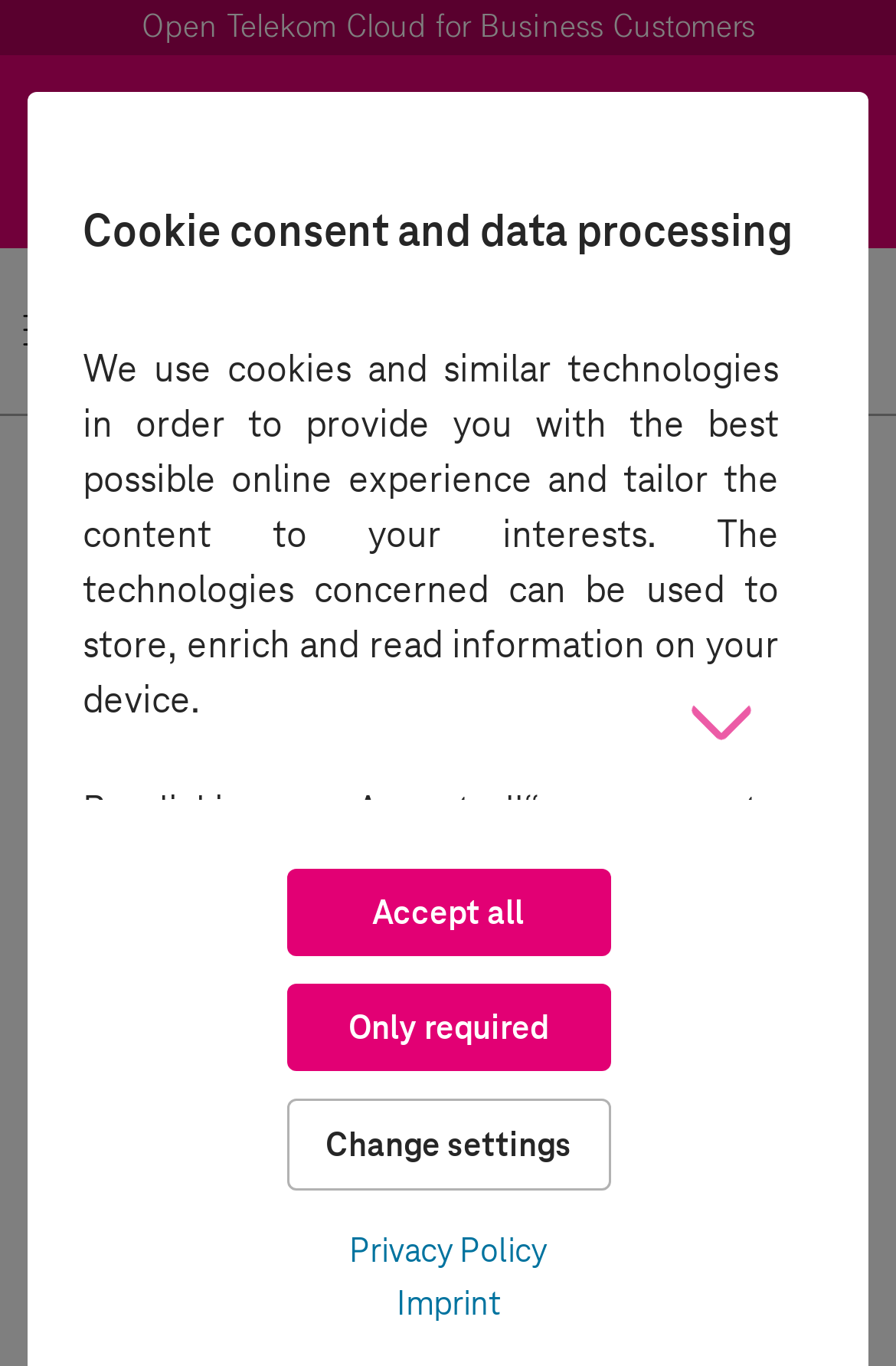What is the name of the cloud computing service?
Refer to the screenshot and respond with a concise word or phrase.

Open Telekom Cloud